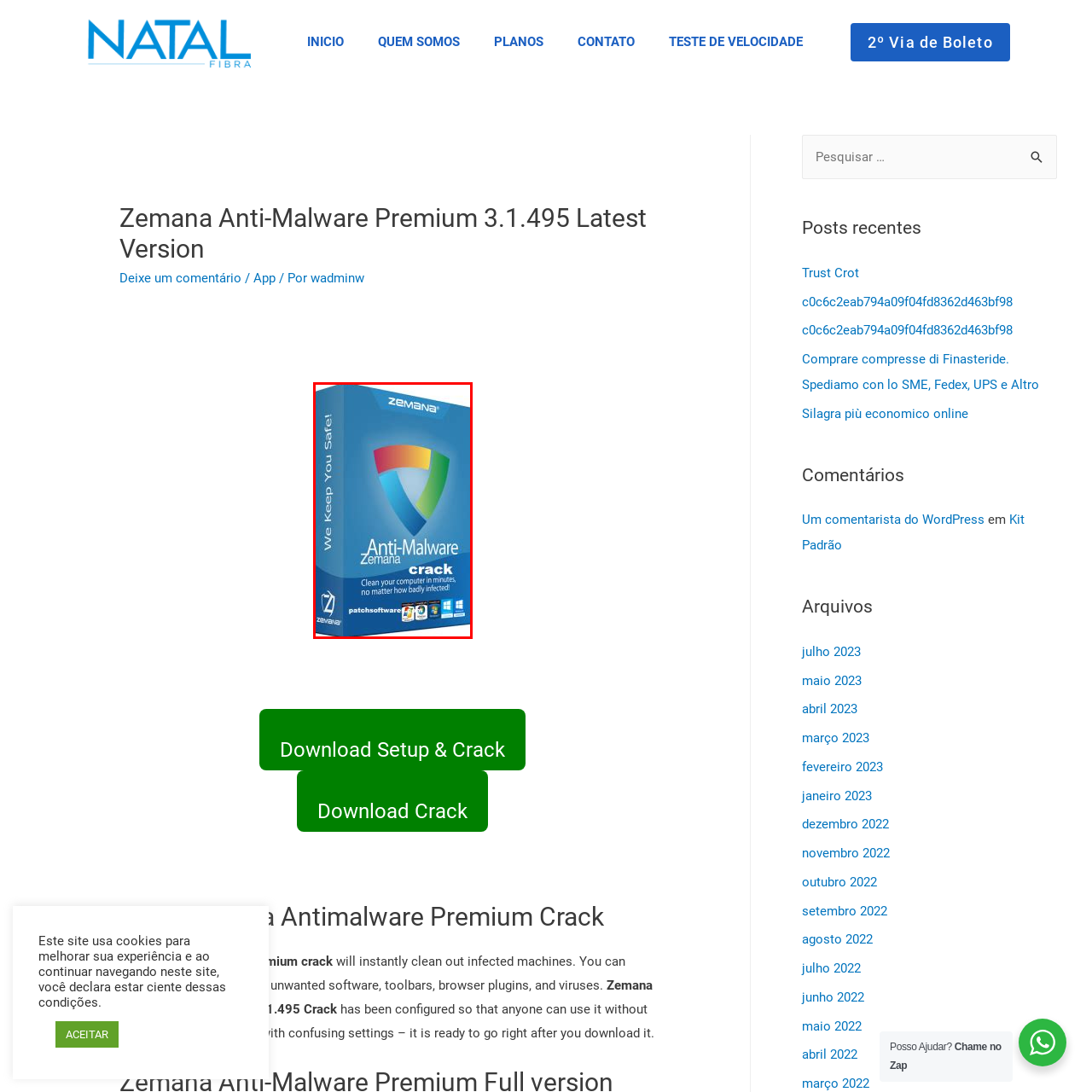Describe in detail what is depicted in the image enclosed by the red lines.

The image showcases the packaging of Zemana Anti-Malware Premium version 3.1.495. The design prominently features a colorful shield icon, symbolizing protection and security, which is central to the software's purpose as an anti-malware tool. Above the shield, the brand name "Zemana" is displayed in bold letters, reinforcing brand recognition. Below the shield, the word "crack" indicates that this version may include tools to bypass activation restrictions. Accompanying text emphasizes the software's effectiveness, stating "Clean your computer in minutes, no matter how badly infected!" This highlights its quick and efficient service in eliminating malware, unwanted software, and viruses. The overall color scheme and graphics are designed to convey safety and reliability, appealing to users in need of robust cybersecurity solutions.